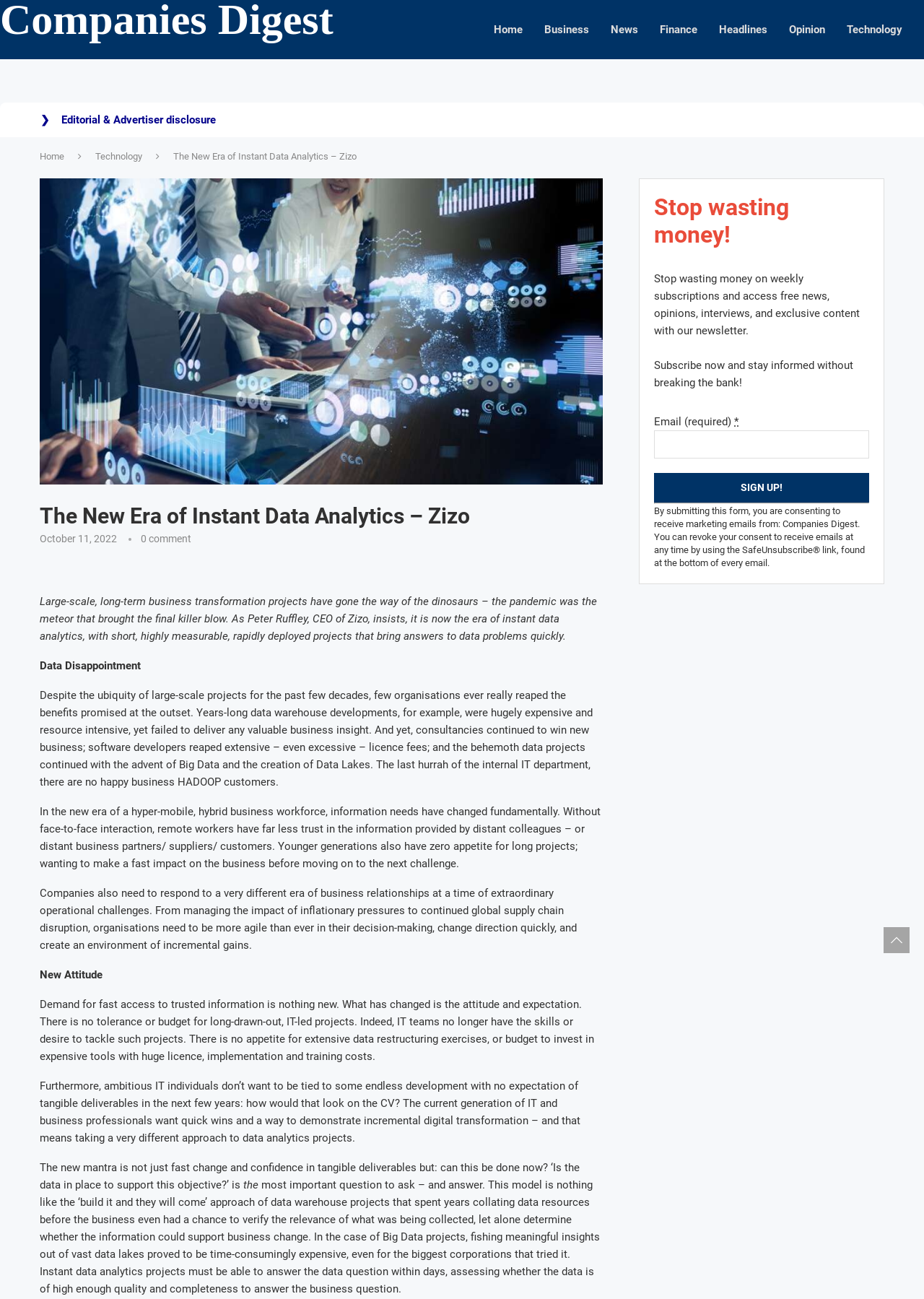Identify the bounding box coordinates necessary to click and complete the given instruction: "Click on the 'Home' link".

[0.534, 0.001, 0.566, 0.045]